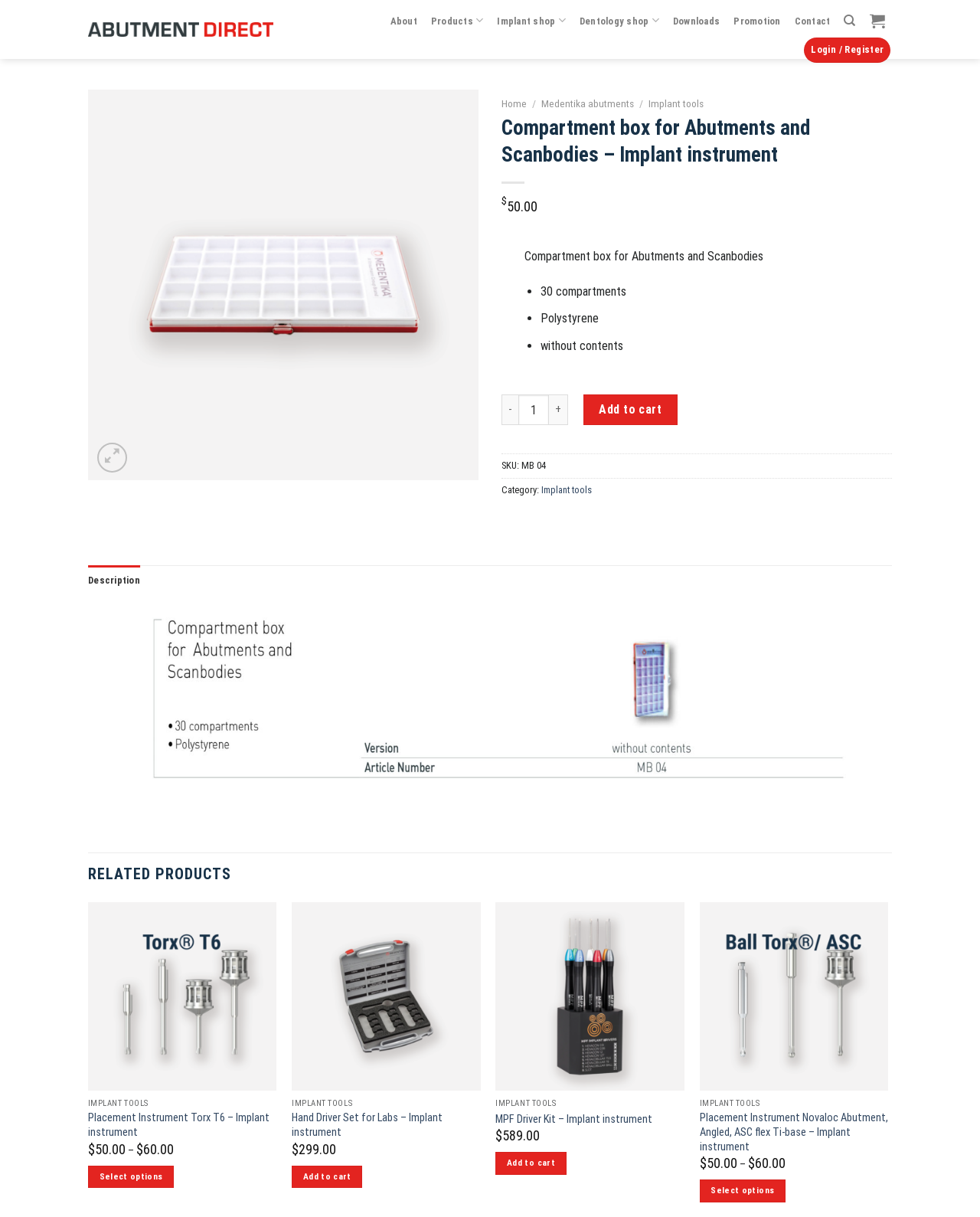From the screenshot, find the bounding box of the UI element matching this description: "Add to cart". Supply the bounding box coordinates in the form [left, top, right, bottom], each a float between 0 and 1.

[0.595, 0.324, 0.691, 0.35]